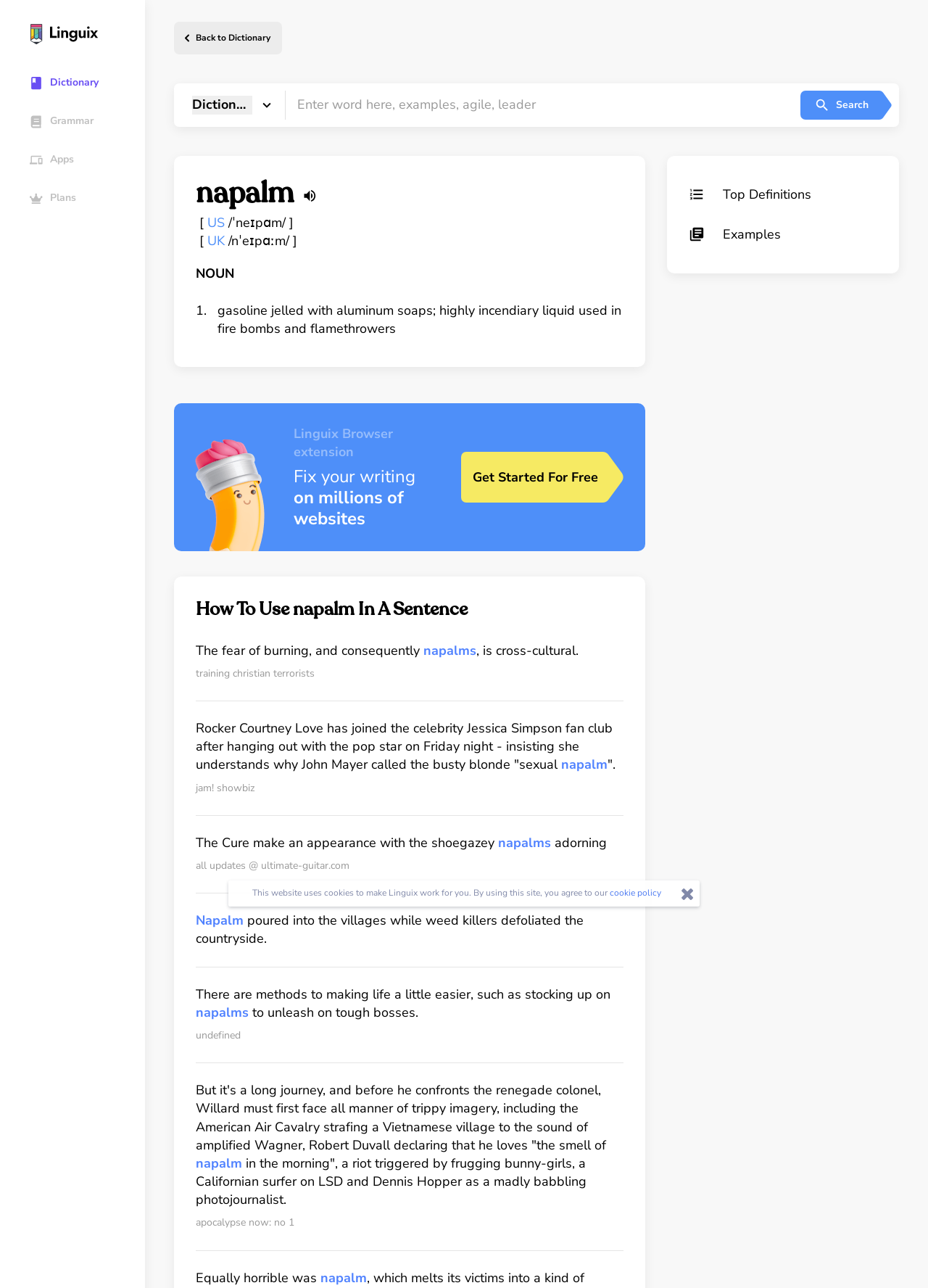What is the name of the browser extension mentioned on the webpage?
With the help of the image, please provide a detailed response to the question.

The webpage mentions a browser extension called 'Linguix Browser extension' that can be used to fix writing on millions of websites. This information can be found in the section that promotes the extension.